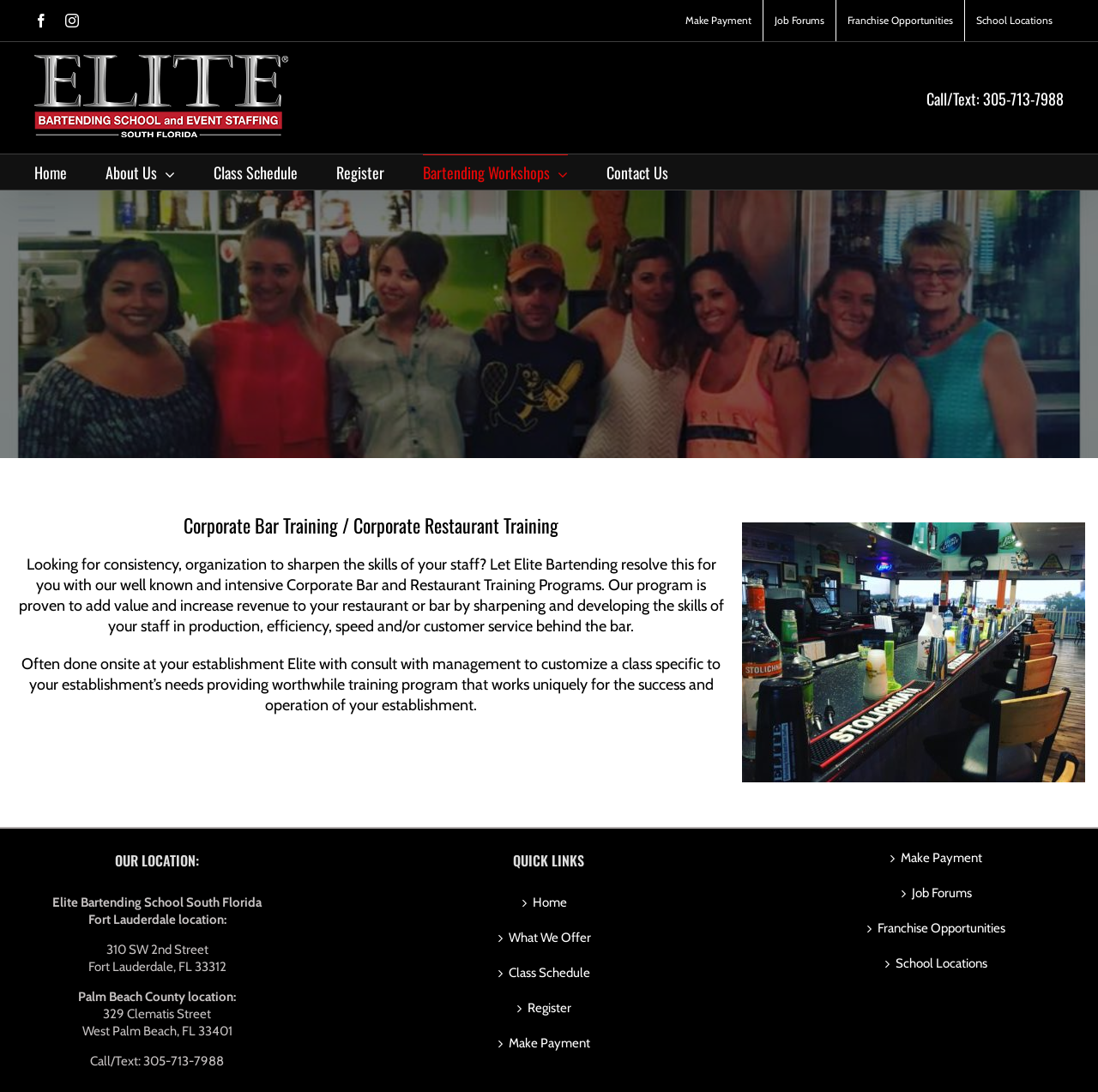Please indicate the bounding box coordinates for the clickable area to complete the following task: "View Class Schedule". The coordinates should be specified as four float numbers between 0 and 1, i.e., [left, top, right, bottom].

[0.195, 0.141, 0.271, 0.174]